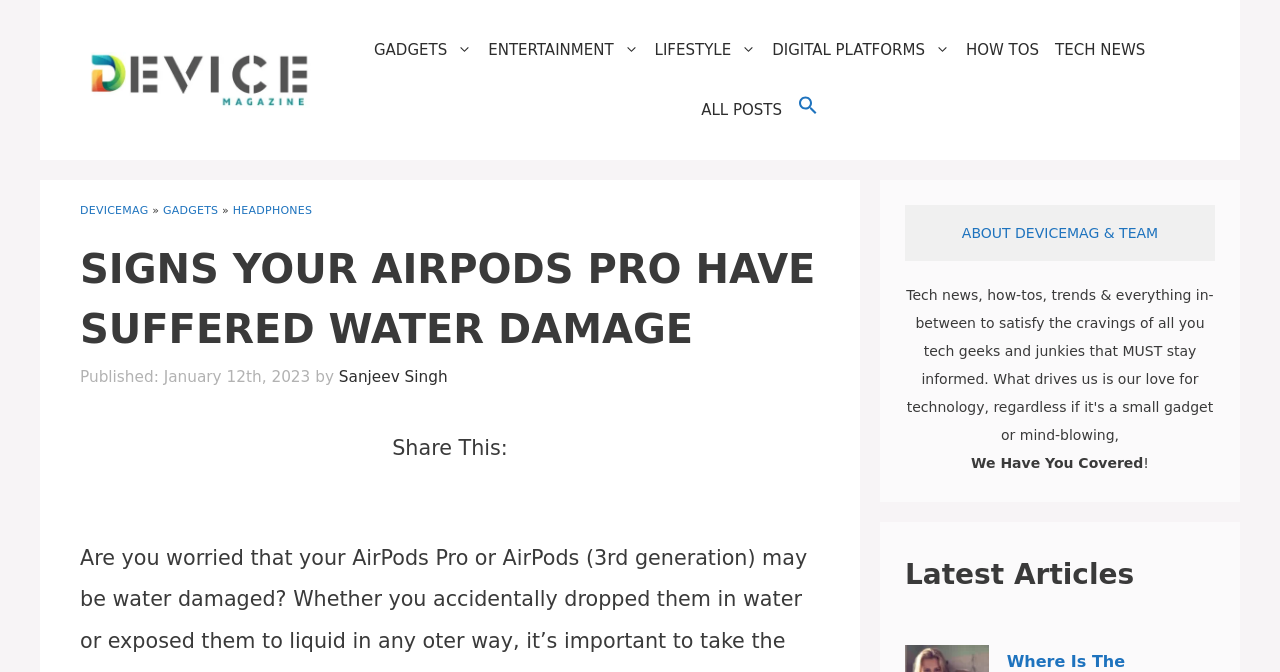Elaborate on the different components and information displayed on the webpage.

The webpage appears to be an article from DeviceMAG, a technology-focused website. At the top, there is a banner with the website's logo and a navigation menu with links to various categories such as GADGETS, ENTERTAINMENT, and LIFESTYLE. Below the navigation menu, there is a header section with a breadcrumbs navigation bar, which shows the current article's category hierarchy.

The main article's title, "SIGNS YOUR AIRPODS PRO HAVE SUFFERED WATER DAMAGE", is prominently displayed in a large font size. Below the title, there is a section with the article's publication date and author information. The article's content is not explicitly described in the accessibility tree, but it likely discusses the signs of water damage in AirPods Pro and possibly provides guidance on how to repair or replace them.

On the right side of the page, there is a complementary section with a heading "ABOUT DEVICEMAG & TEAM" and a link to a page with more information about the website and its team. Below this section, there are some promotional texts, including "We Have You Covered!" and "Latest Articles", which may be teasers for other articles or sections on the website.

There are several images on the page, including the website's logo, a search icon, and possibly other icons or graphics within the article content. The search function is located at the top right corner of the page, with a search box and a search button.